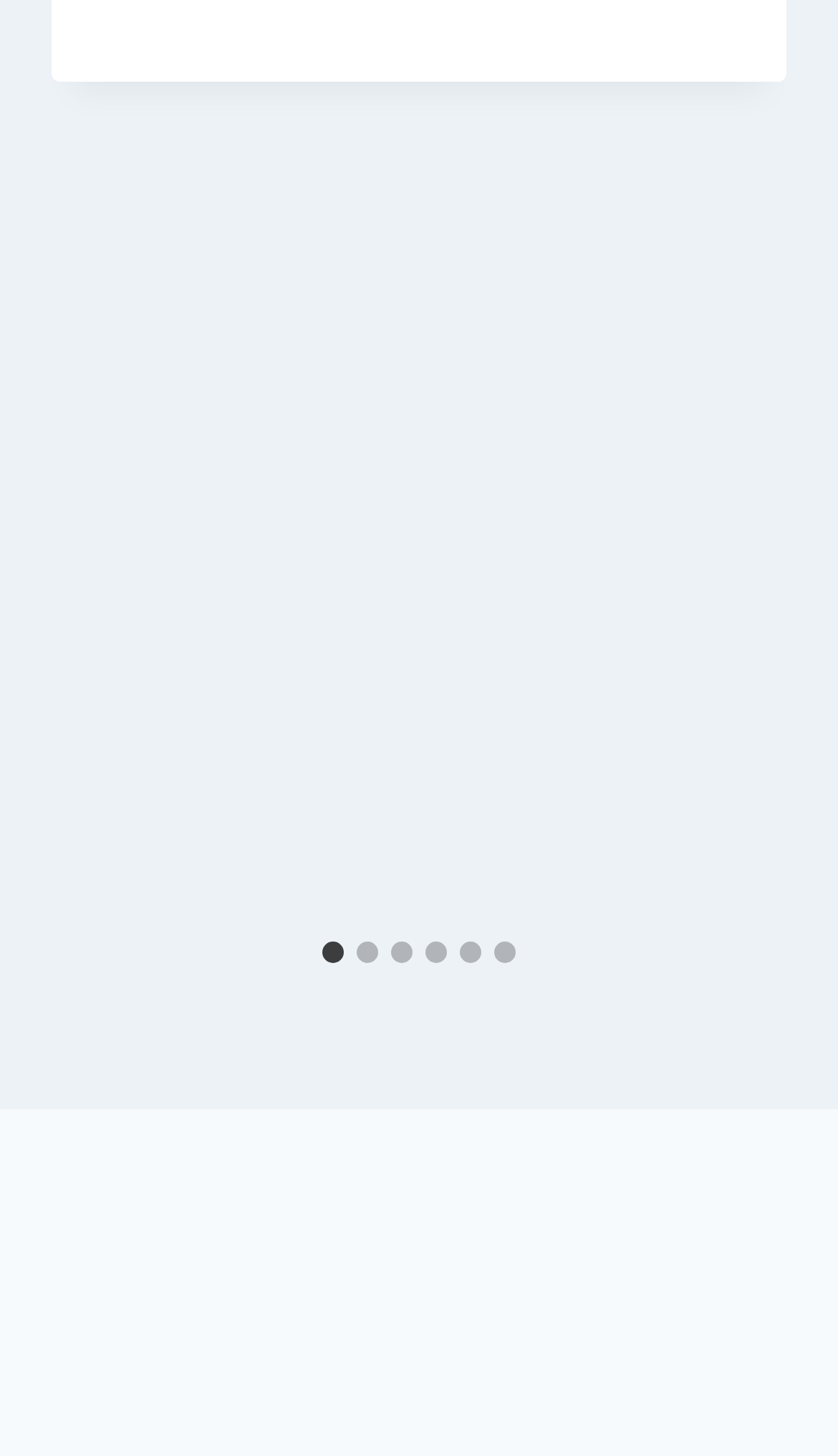Predict the bounding box of the UI element based on the description: "aria-label="Go to slide 3"". The coordinates should be four float numbers between 0 and 1, formatted as [left, top, right, bottom].

[0.467, 0.647, 0.492, 0.662]